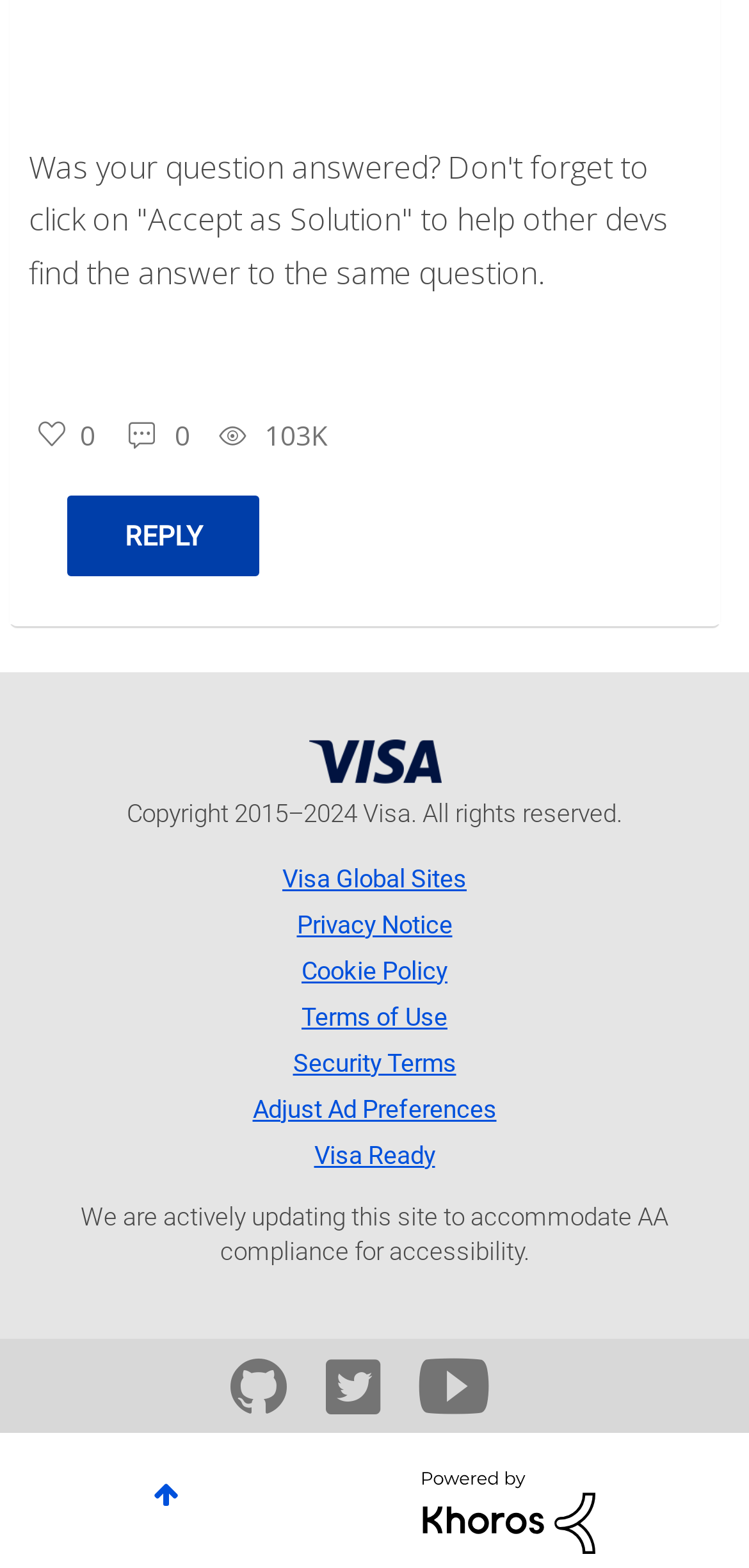Specify the bounding box coordinates of the element's region that should be clicked to achieve the following instruction: "Visit Visa Global Sites". The bounding box coordinates consist of four float numbers between 0 and 1, in the format [left, top, right, bottom].

[0.377, 0.548, 0.623, 0.57]